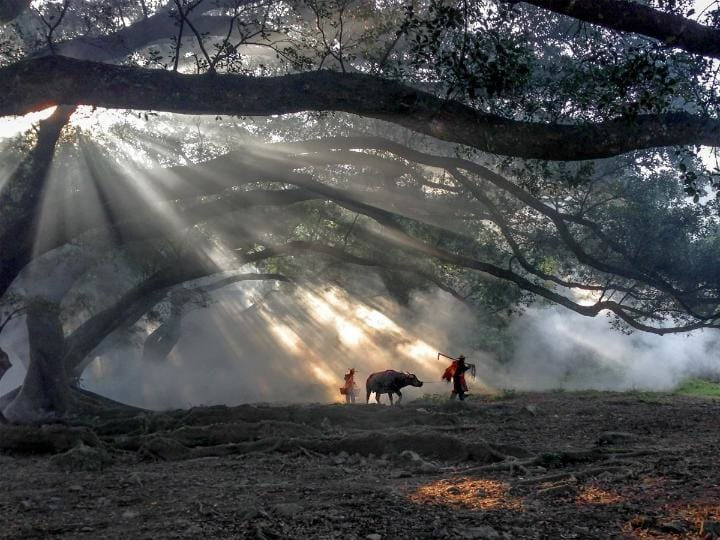Compose a detailed narrative for the image.

The image showcases a serene rural scene where two individuals, dressed in traditional attire, are walking with a water buffalo under a majestic canopy of trees. Sunlight streams through the tree branches, creating a dramatic interplay of light and shadow amidst the wisps of fog in the background. This captivating moment highlights the blend of nature and daily life, revealing the beauty of rural landscapes and the harmonious relationship between humans and their environment. The photograph exemplifies the stunning capabilities of iPhone photography, demonstrating that remarkable images can be captured using a handheld device.